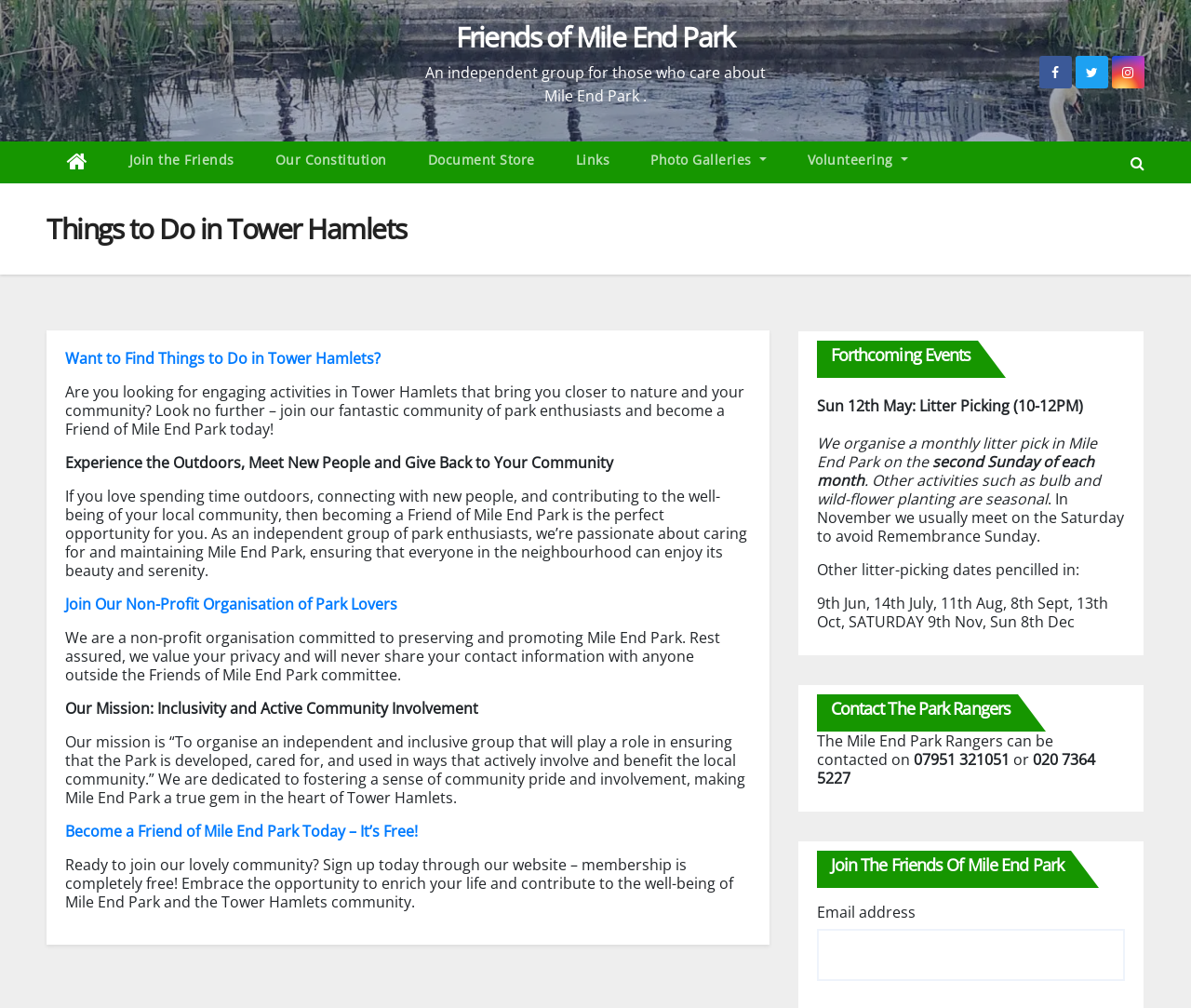Identify the bounding box for the described UI element: "Our Constitution".

[0.214, 0.14, 0.342, 0.177]